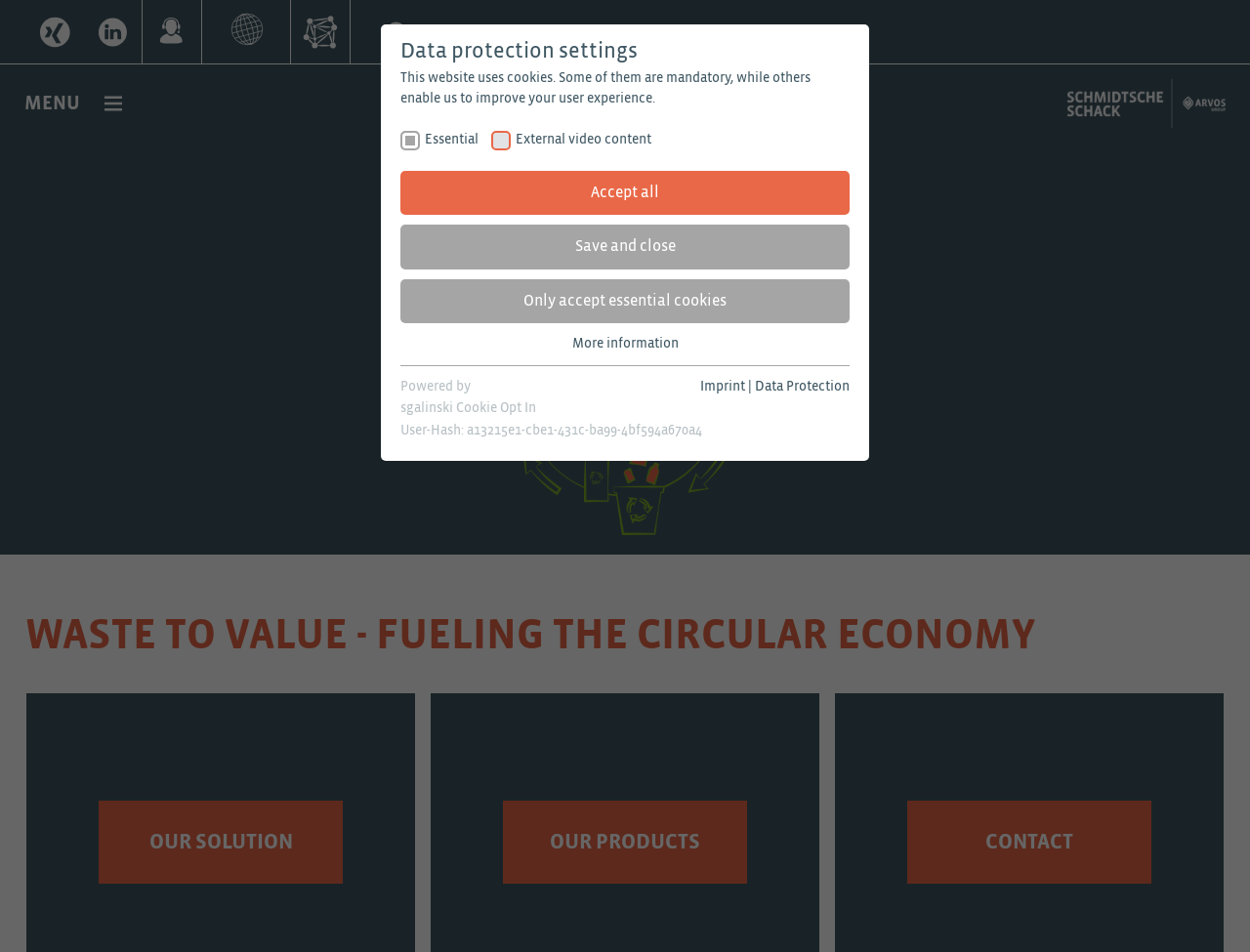Identify the bounding box coordinates of the clickable region to carry out the given instruction: "Click the MENU button".

[0.02, 0.093, 0.098, 0.124]